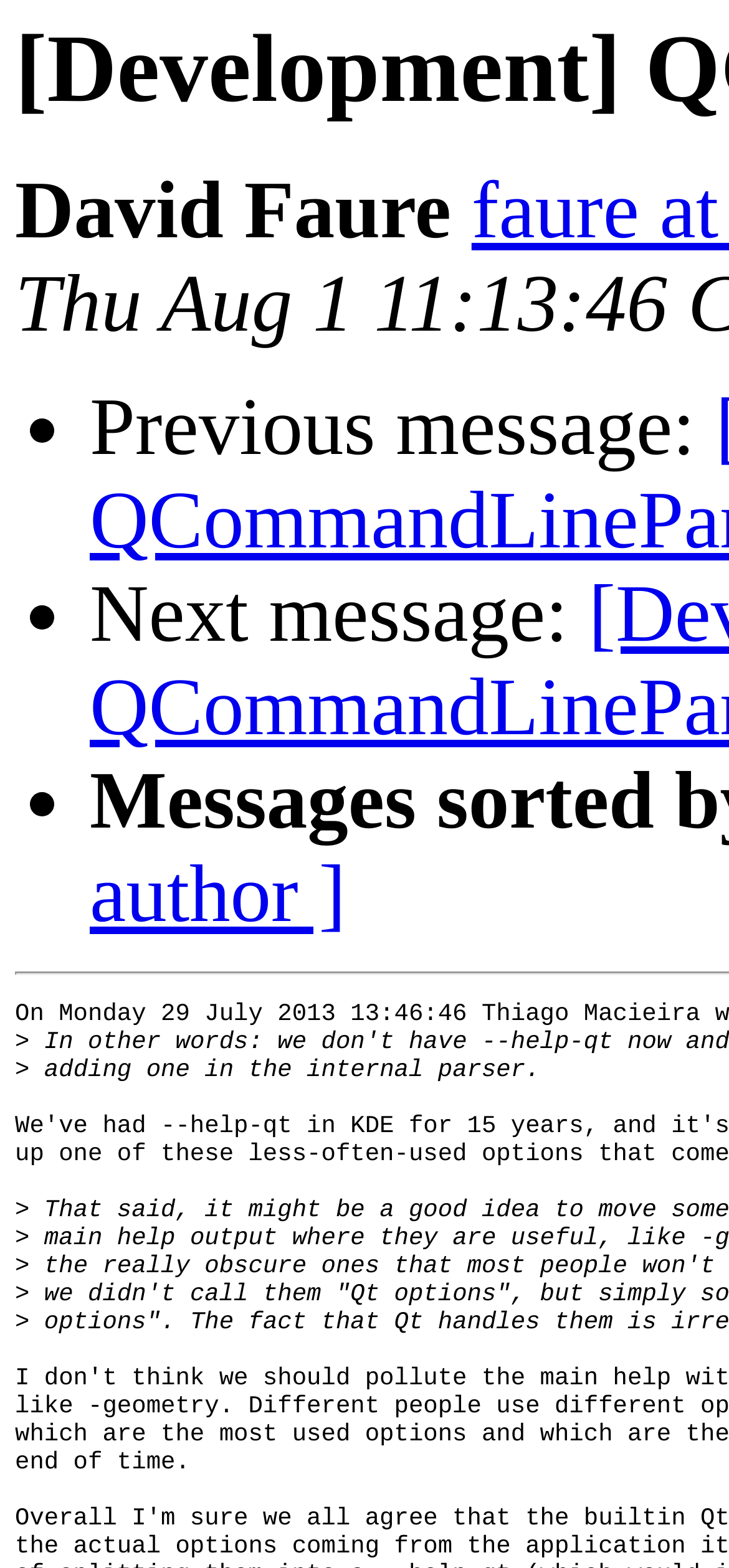How many list markers are there? Refer to the image and provide a one-word or short phrase answer.

3